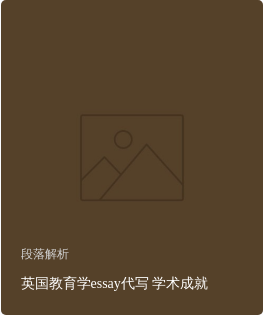Answer this question in one word or a short phrase: What is the purpose of the article?

Guiding students in enhancing essay writing skills